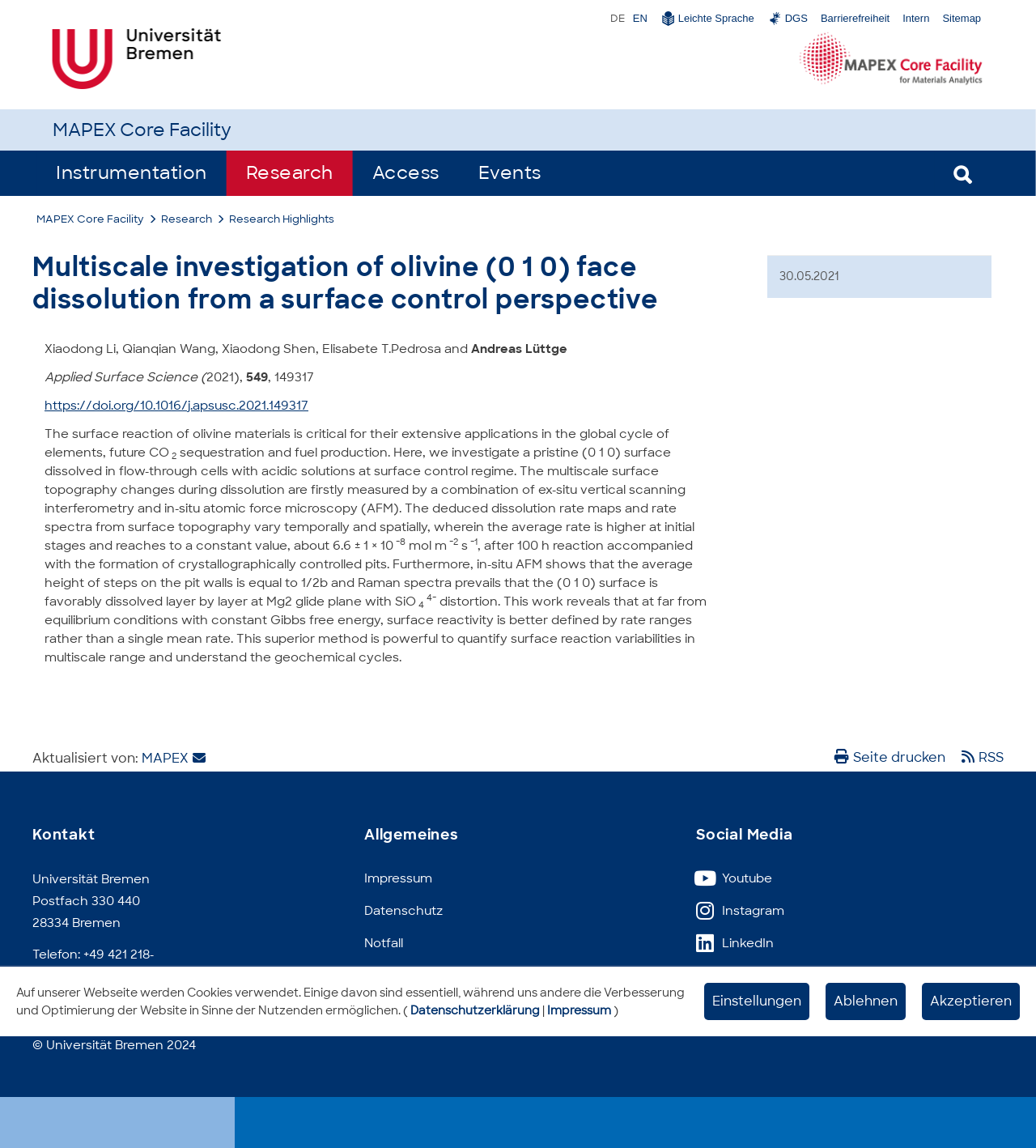Create an in-depth description of the webpage, covering main sections.

This webpage is about the MAPEX Core Facility at the University of Bremen. At the top, there is a logo of the University of Bremen, which is also a link to the university's homepage. Next to the logo, there are several links to switch the language of the webpage, including German, English, and others. 

Below the language links, there is a navigation menu with several buttons, including "Instrumentation", "Research", "Access", and "Events". Each button has a dropdown menu with more options. 

On the left side of the page, there is a navigation bar with links to the MAPEX Core Facility's homepage, Research, and Research Highlights. 

The main content of the webpage is about a research article titled "Multiscale investigation of olivine (0 1 0) face dissolution from a surface control perspective". The article's authors, publication date, and a brief summary are provided. The summary describes the research on the surface reaction of olivine materials and its applications.

At the bottom of the page, there are several sections, including "Kontakt" (Contact), "Allgemeines" (General), and "Social Media". The "Kontakt" section provides the university's address, phone number, and email. The "Allgemeines" section has links to the university's imprint, data protection, and emergency pages. The "Social Media" section has links to the university's social media profiles, including YouTube, Instagram, LinkedIn, and Mastodon.

Finally, there is a footer section with a copyright notice and a link to the university's data protection policy.